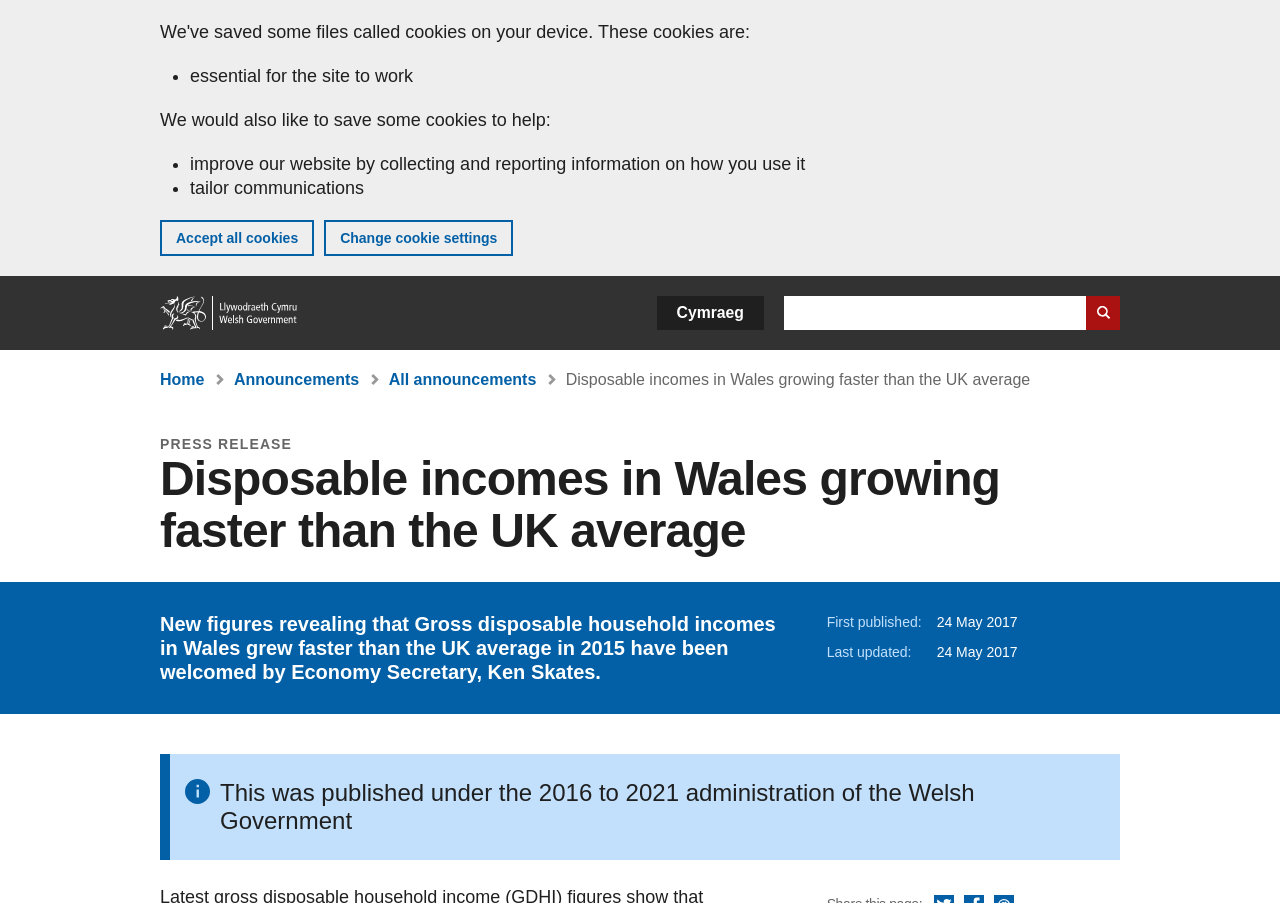Generate the text of the webpage's primary heading.

Disposable incomes in Wales growing faster than the UK average